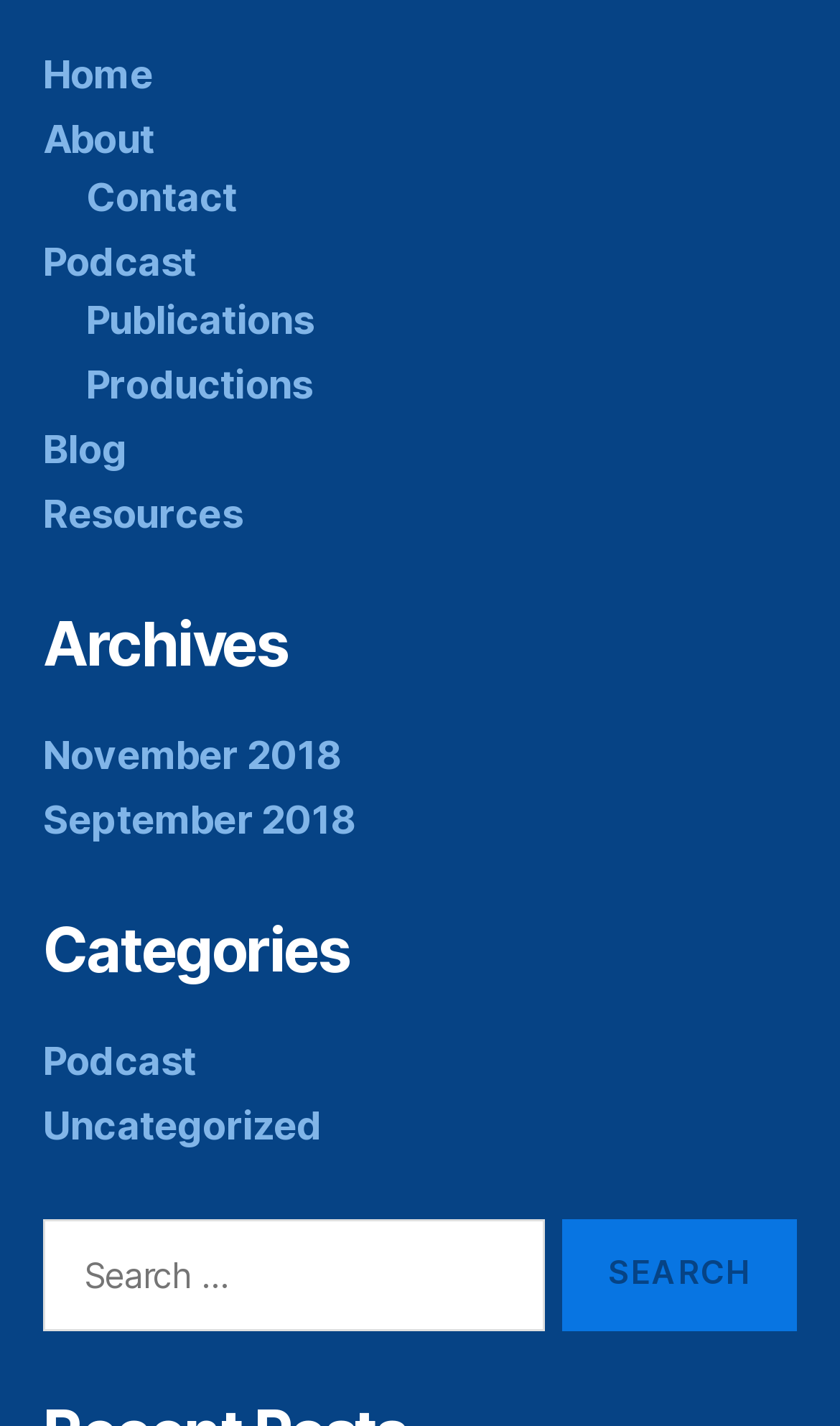Calculate the bounding box coordinates for the UI element based on the following description: "parent_node: Search for: value="Search"". Ensure the coordinates are four float numbers between 0 and 1, i.e., [left, top, right, bottom].

[0.669, 0.854, 0.949, 0.933]